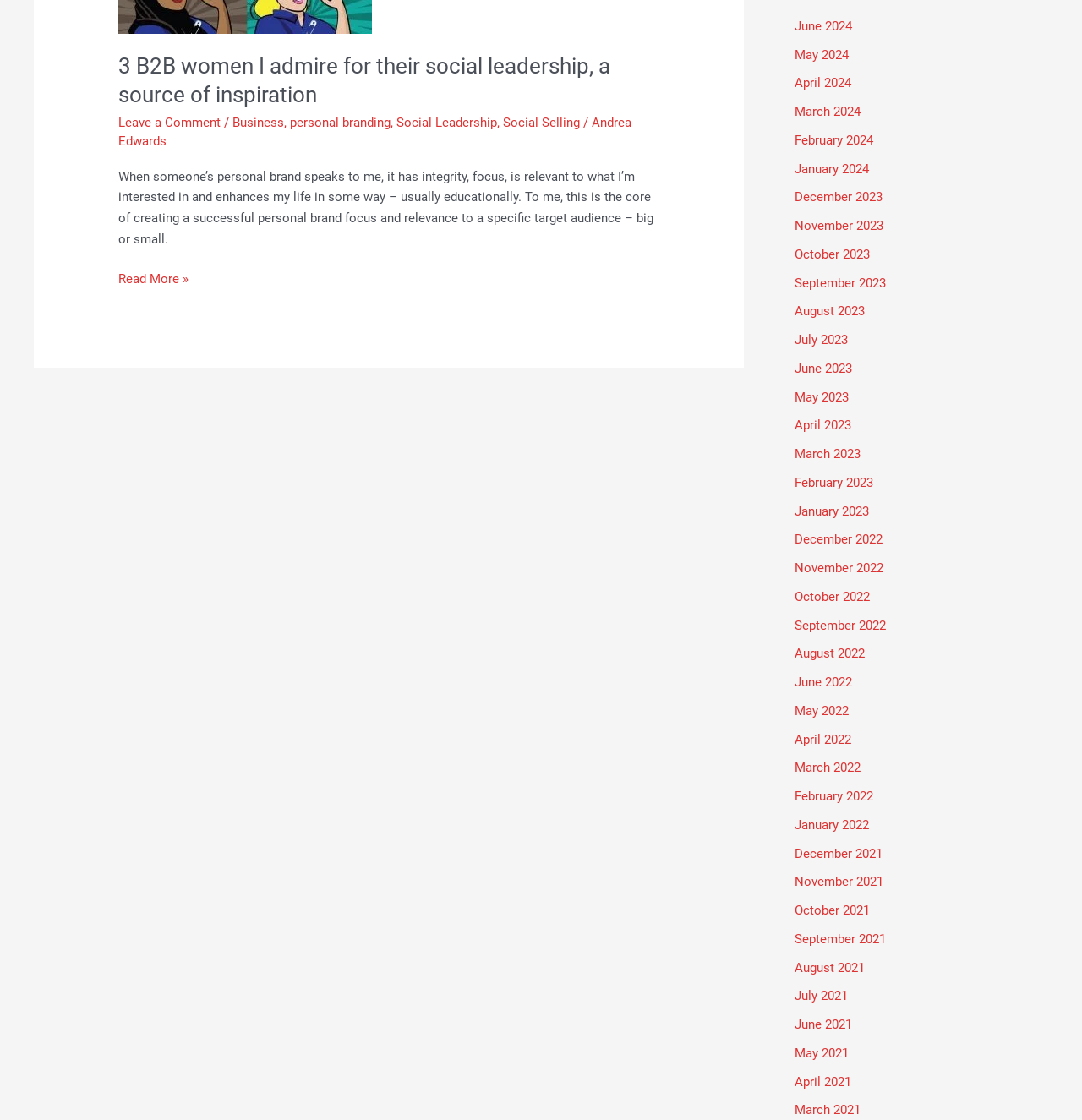Respond with a single word or phrase to the following question: What is the topic of the article?

Social Leadership